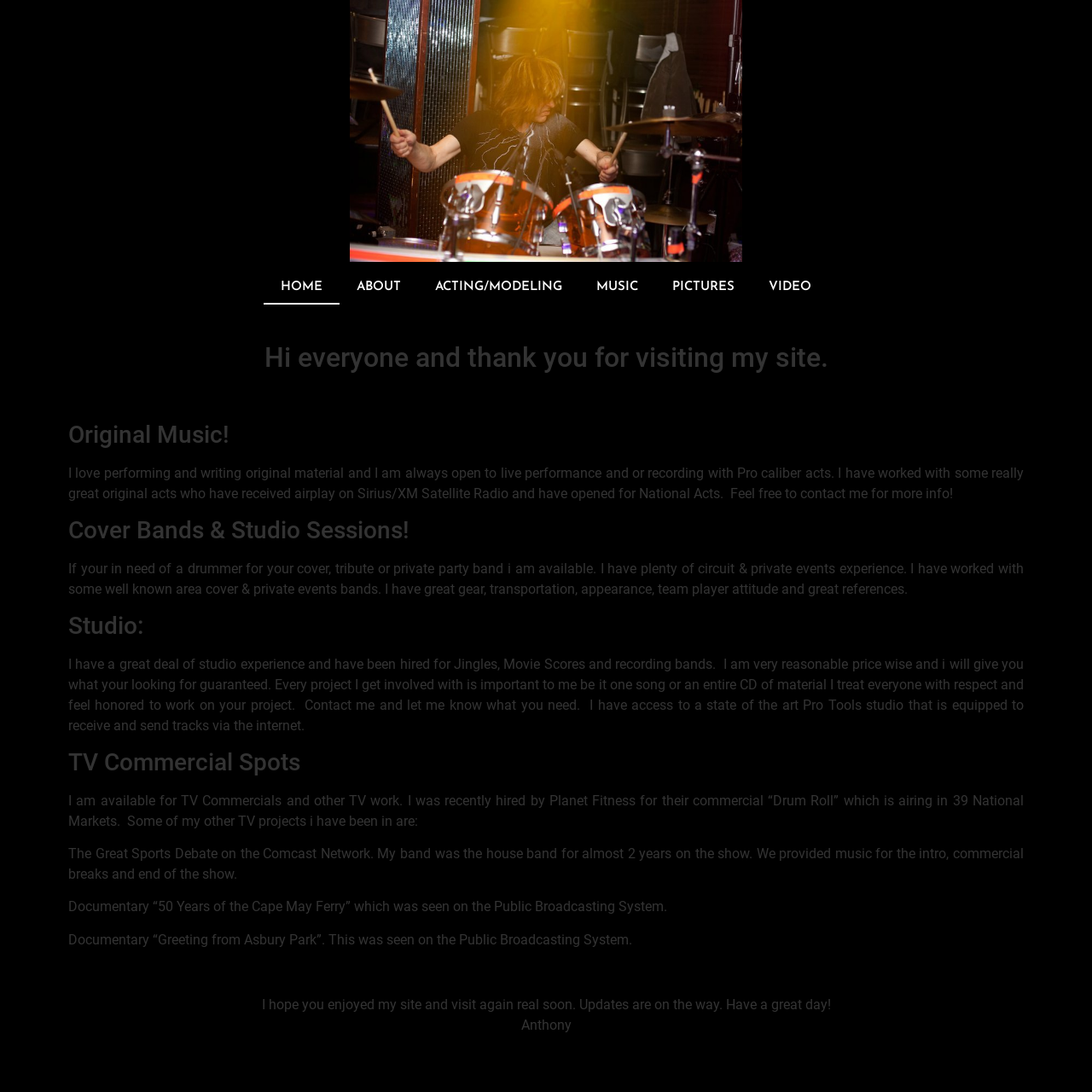Create an elaborate caption for the webpage.

The webpage is about Anthony Liberto, a drummer, and showcases his professional experience and services. At the top, there is a navigation menu with links to different sections of the website, including HOME, ABOUT, ACTING/MODELING, MUSIC, PICTURES, and VIDEO.

Below the navigation menu, there is a heading that welcomes visitors to the site. The main content of the webpage is divided into several sections, each with a heading that describes Anthony's services and experiences.

The first section is about original music, where Anthony mentions that he loves performing and writing original material and is open to collaborations with professional acts. This section is followed by a paragraph of text that provides more details about his experience and services.

The next section is about cover bands and studio sessions, where Anthony offers his services as a drummer for cover bands, tribute bands, and private events. He highlights his experience, gear, and team player attitude.

The following section is about studio work, where Anthony mentions his experience in recording jingles, movie scores, and bands. He emphasizes his reasonable pricing and guarantees to deliver what clients are looking for.

The webpage also features a section about TV commercial spots, where Anthony mentions his experience in working on TV commercials, including a recent project with Planet Fitness. He also lists other TV projects he has been involved in, such as a documentary and a TV show.

At the bottom of the webpage, there is a farewell message from Anthony, thanking visitors for stopping by and promising updates to the site. His name, "Anthony", is also displayed prominently at the bottom of the page.